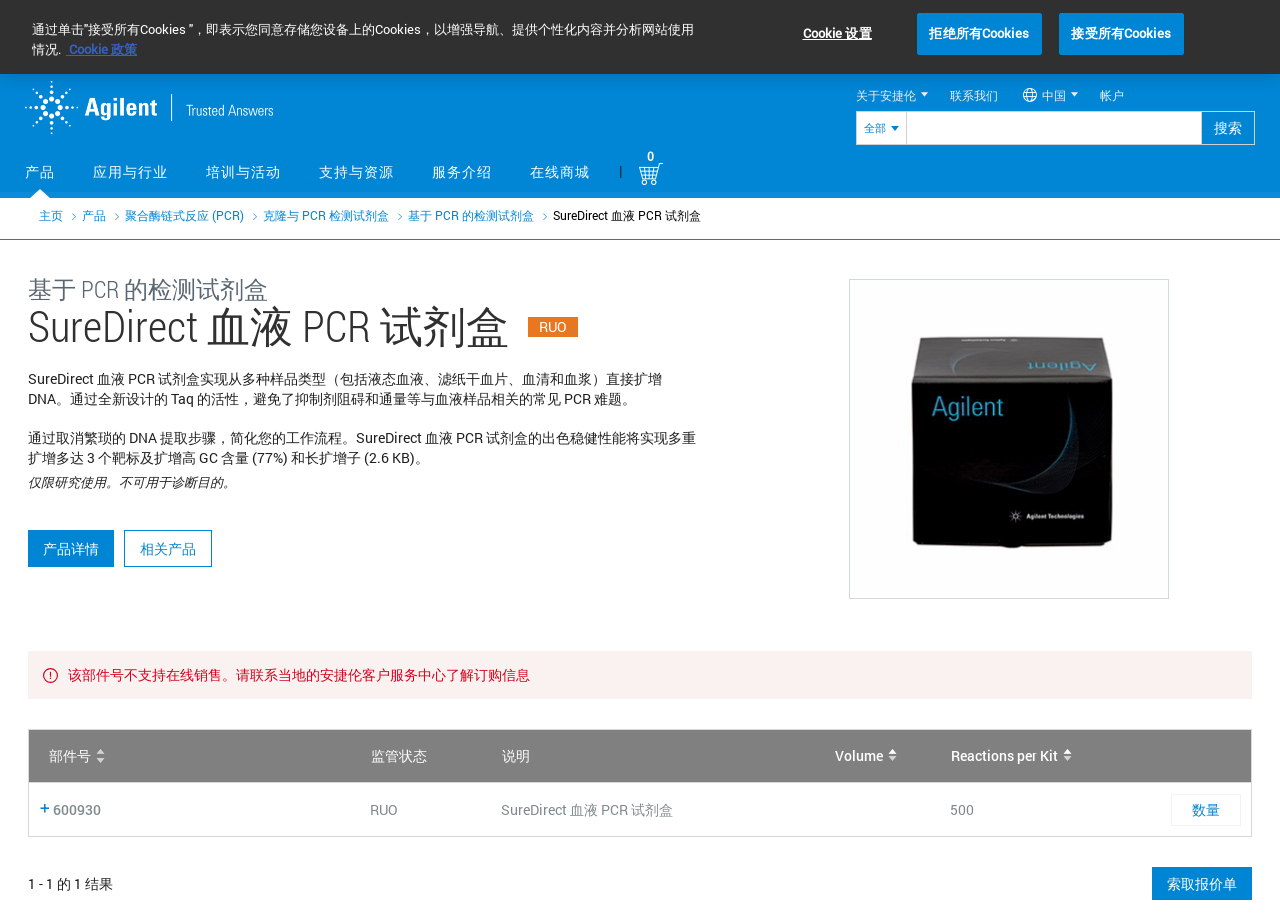Given the element description Reactions per Kit, identify the bounding box coordinates for the UI element on the webpage screenshot. The format should be (top-left x, top-left y, bottom-right x, bottom-right y), with values between 0 and 1.

[0.742, 0.807, 0.827, 0.848]